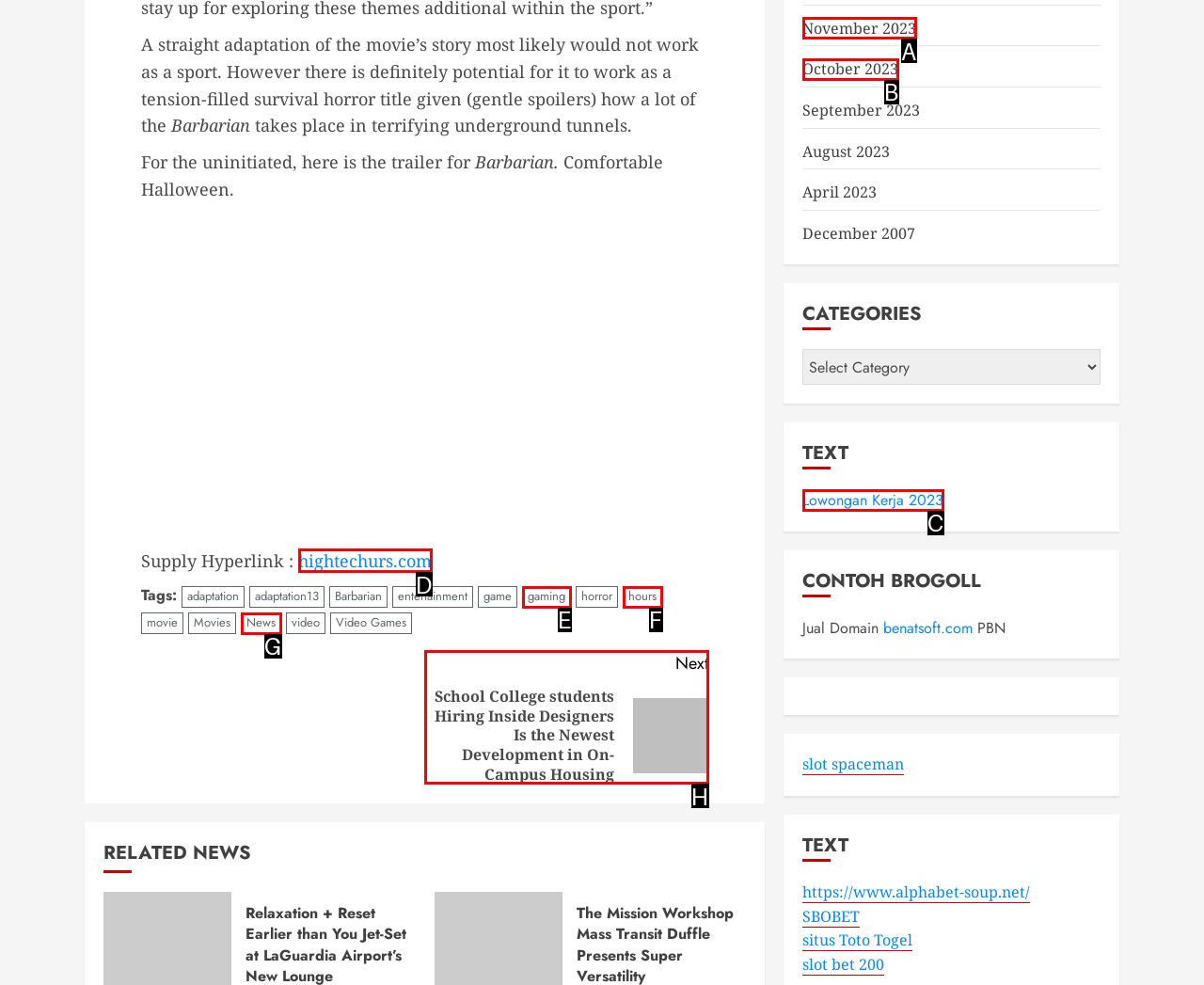Given the task: View news from November 2023, indicate which boxed UI element should be clicked. Provide your answer using the letter associated with the correct choice.

A